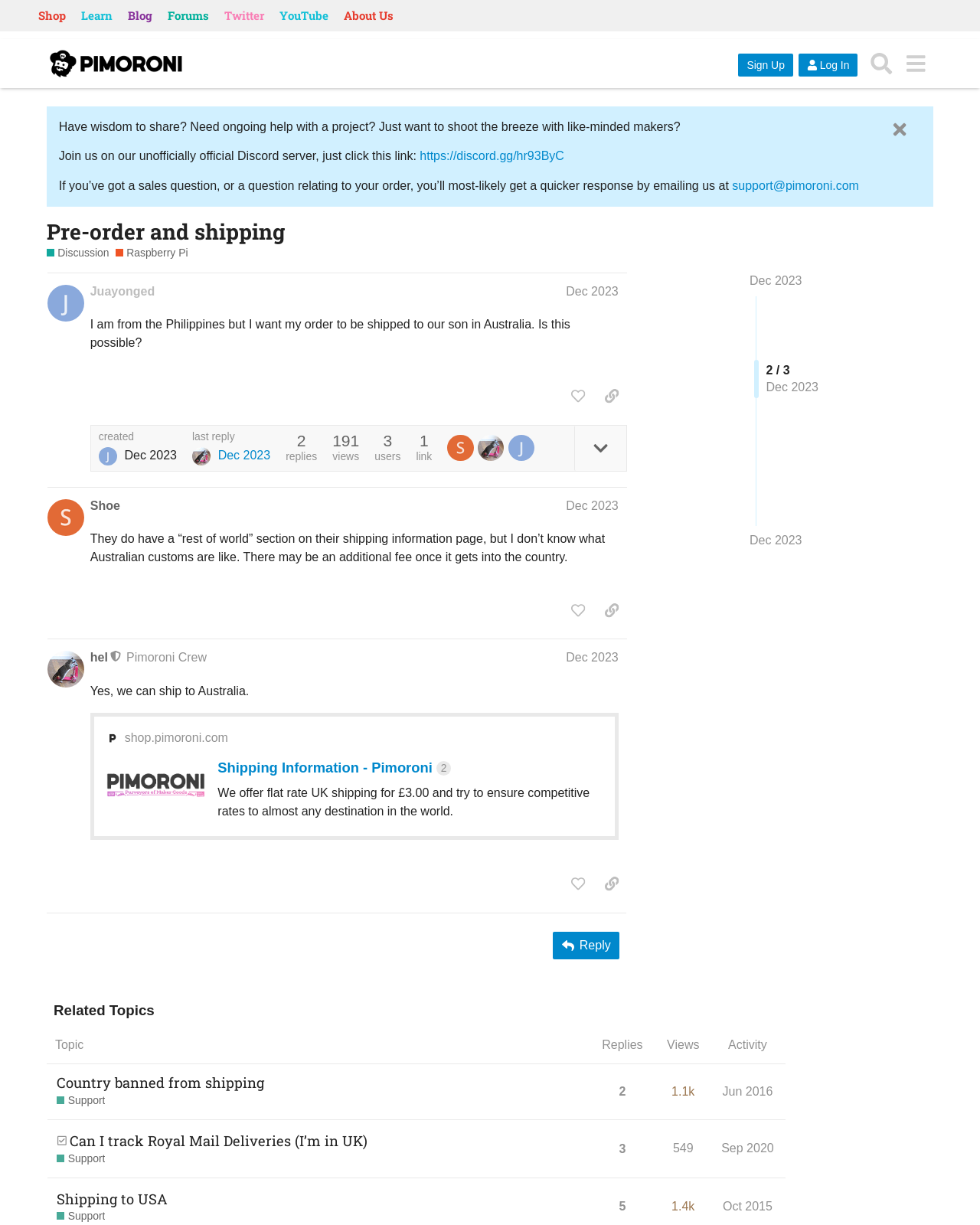What is the purpose of the 'Discord server' link? Look at the image and give a one-word or short phrase answer.

To join a community